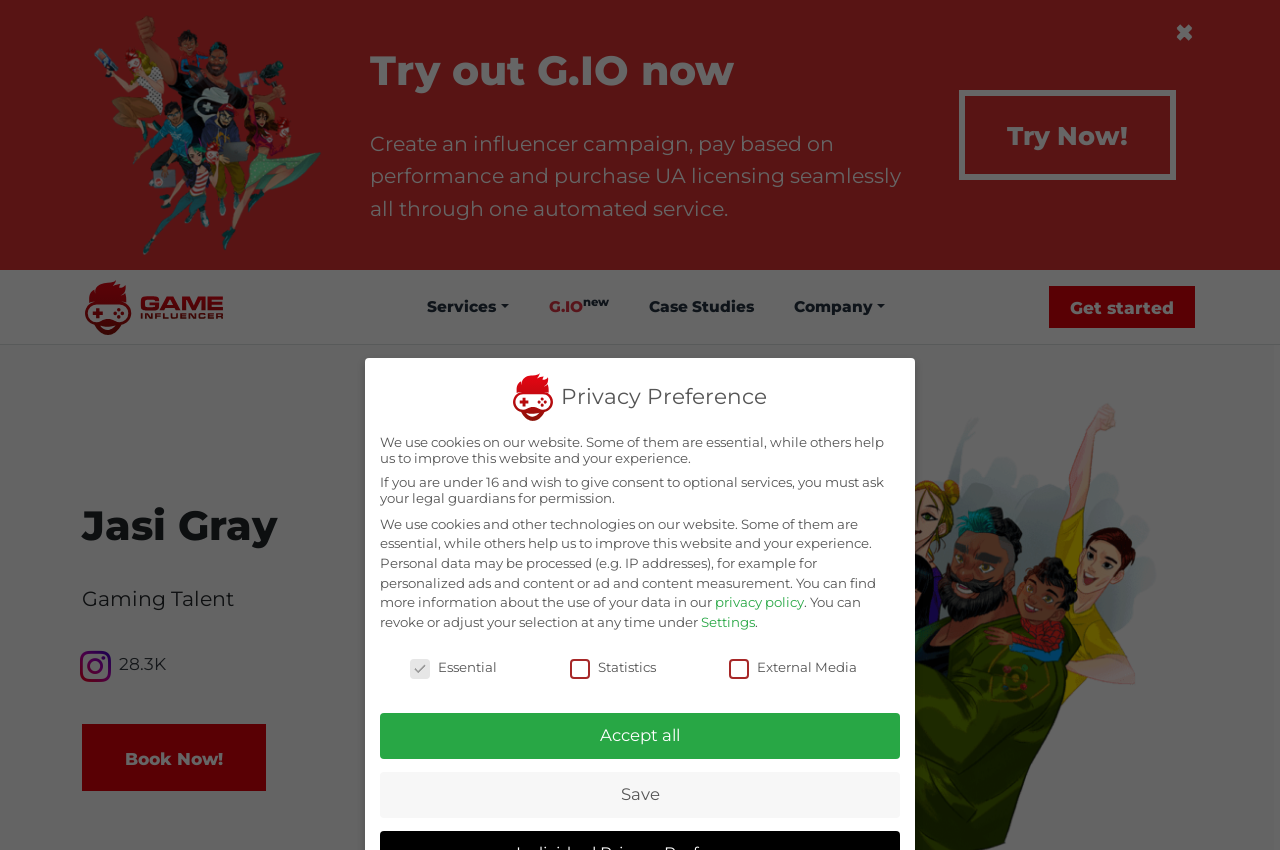Based on the element description "Get started", predict the bounding box coordinates of the UI element.

[0.82, 0.336, 0.934, 0.386]